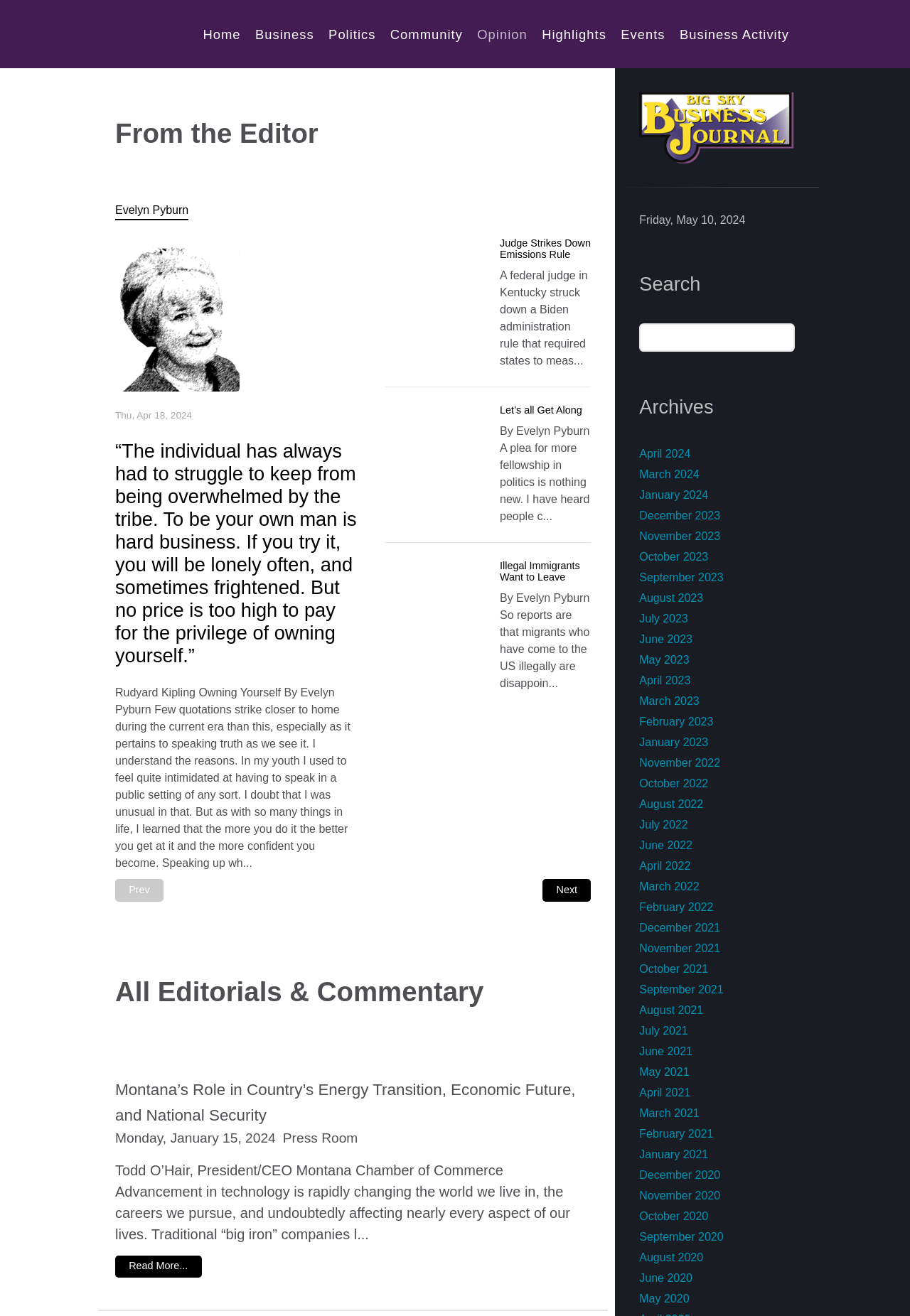Answer with a single word or phrase: 
What is the category of the article 'Let’s all Get Along'?

Opinion